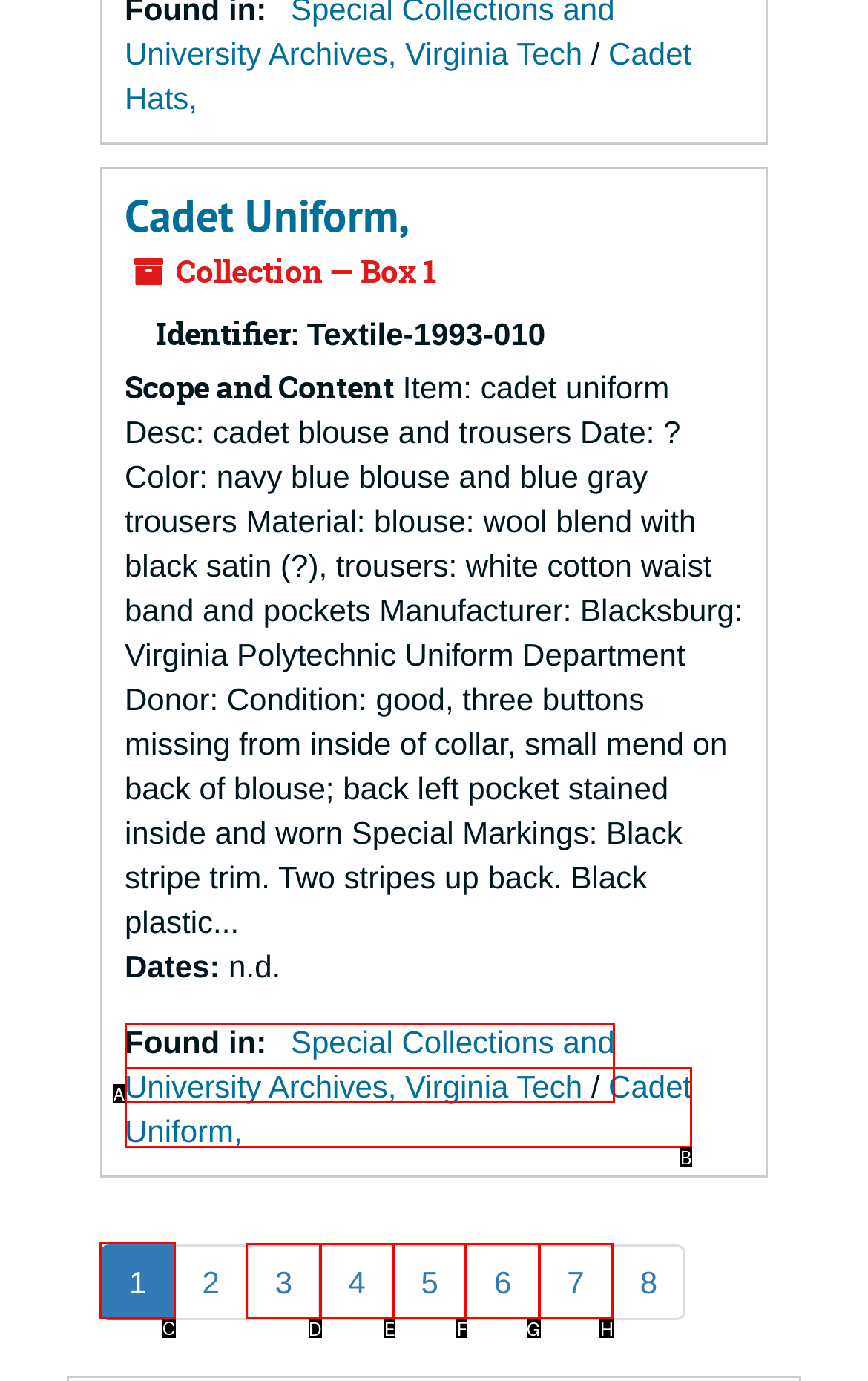Determine which HTML element I should select to execute the task: Navigate to page 1
Reply with the corresponding option's letter from the given choices directly.

C